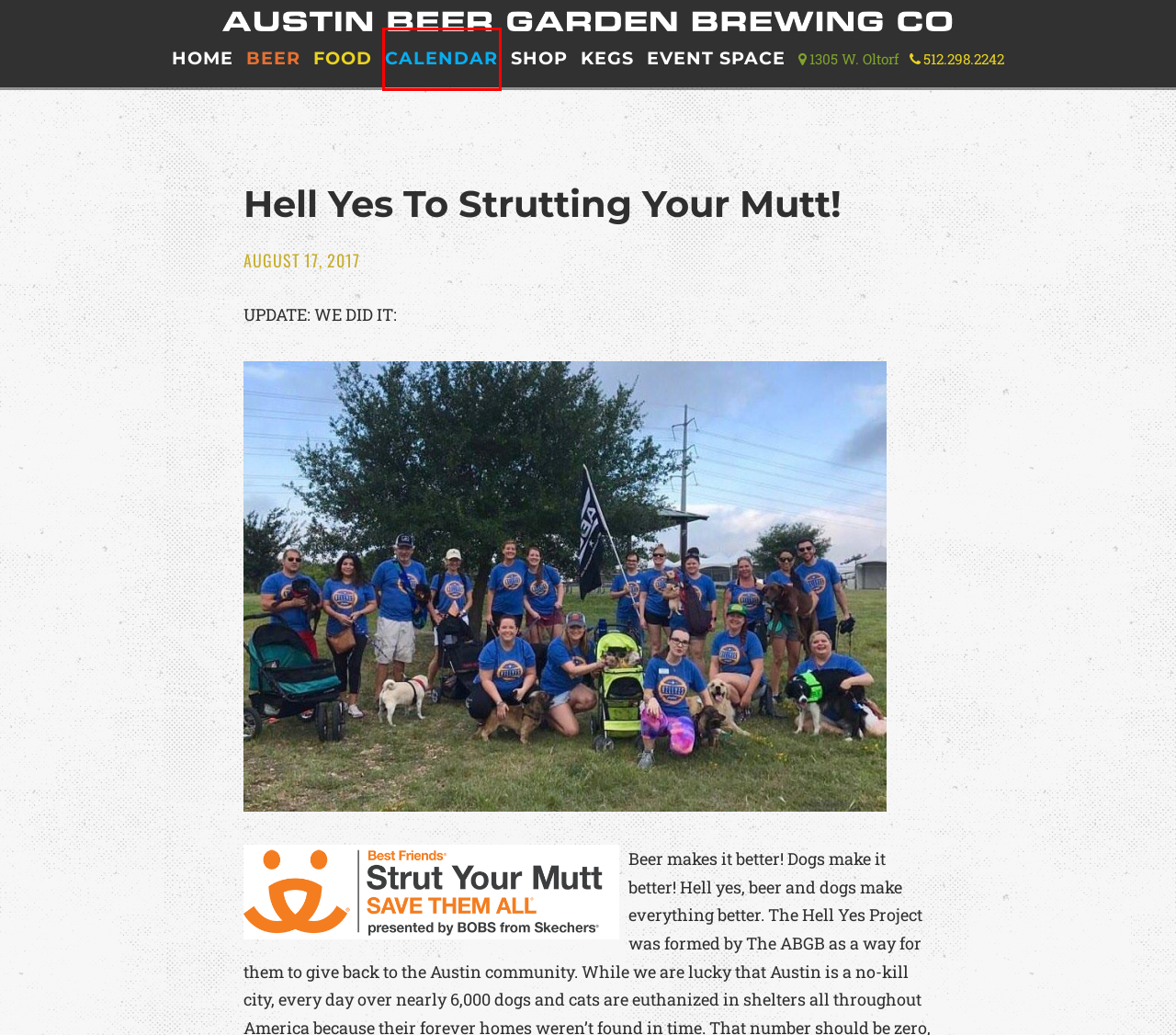Given a screenshot of a webpage with a red bounding box highlighting a UI element, choose the description that best corresponds to the new webpage after clicking the element within the red bounding box. Here are your options:
A. February 2019 - The ABGB
B. Food - The ABGB
C. Calendar - The ABGB
D. November 2013 - The ABGB
E. Home - The ABGB
F. Beer - The ABGB
G. February 2020 - The ABGB
H. Contact Us - The ABGB

C